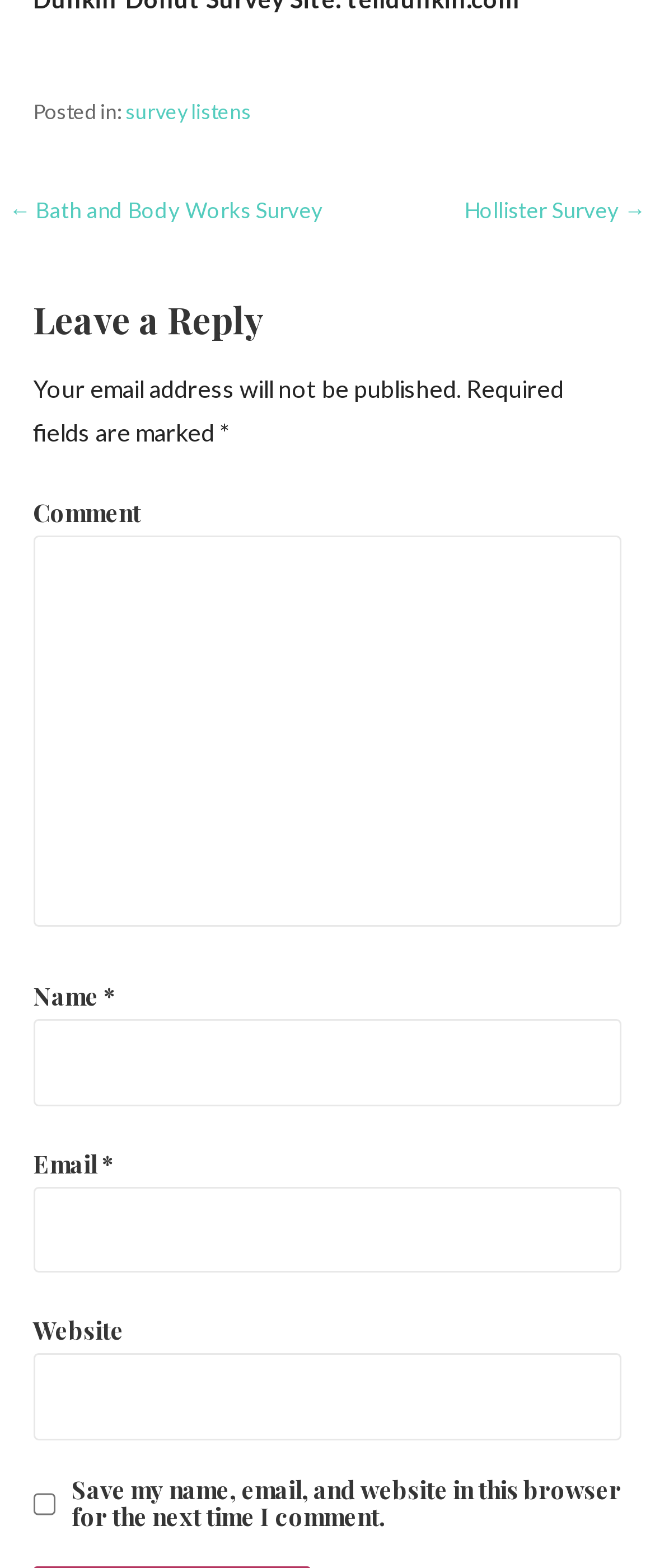Identify the bounding box for the given UI element using the description provided. Coordinates should be in the format (top-left x, top-left y, bottom-right x, bottom-right y) and must be between 0 and 1. Here is the description: parent_node: Name * name="author"

[0.051, 0.65, 0.949, 0.706]